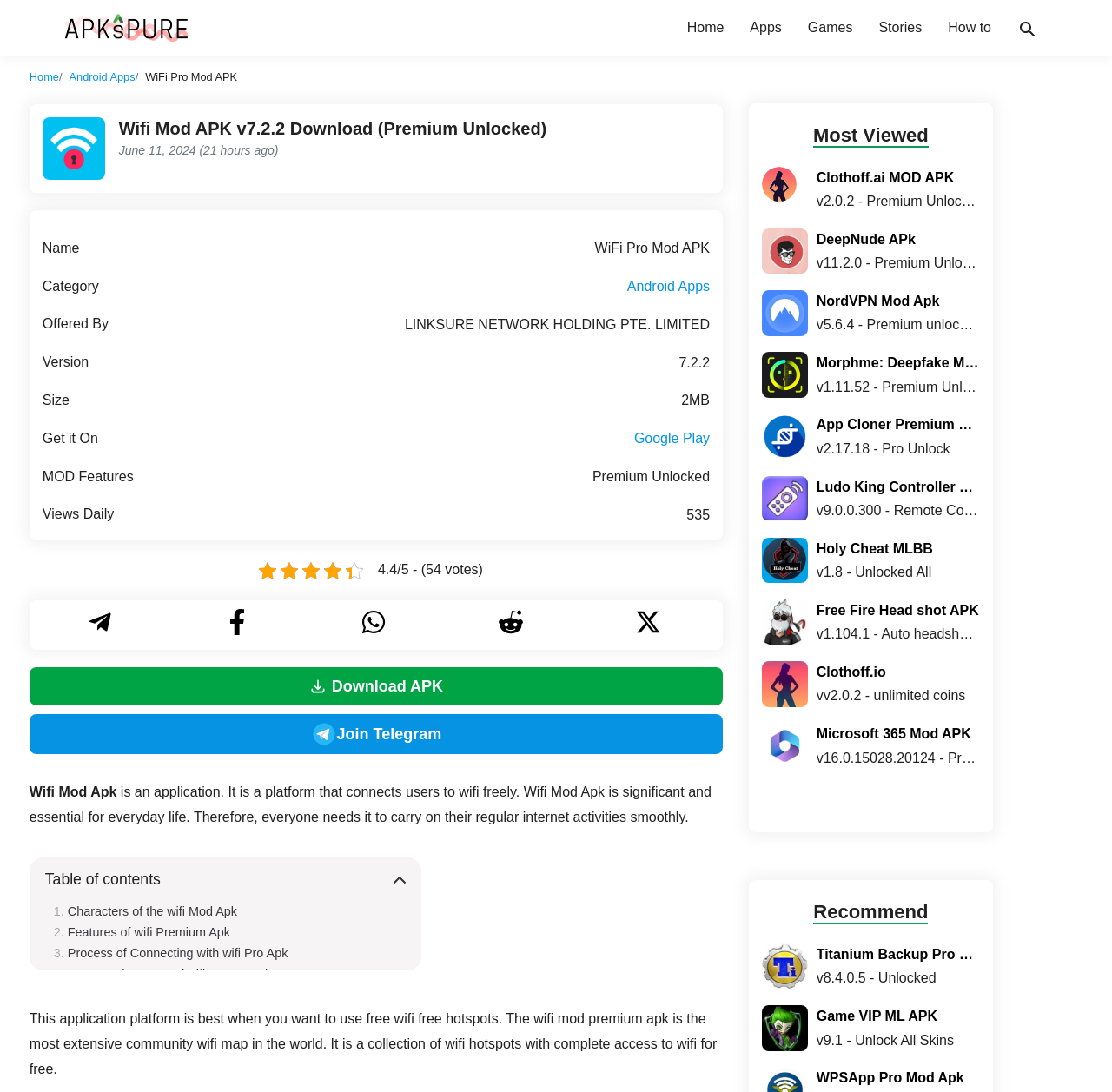Please identify the bounding box coordinates of the region to click in order to complete the given instruction: "Download the WiFi Mod APK". The coordinates should be four float numbers between 0 and 1, i.e., [left, top, right, bottom].

[0.026, 0.611, 0.65, 0.646]